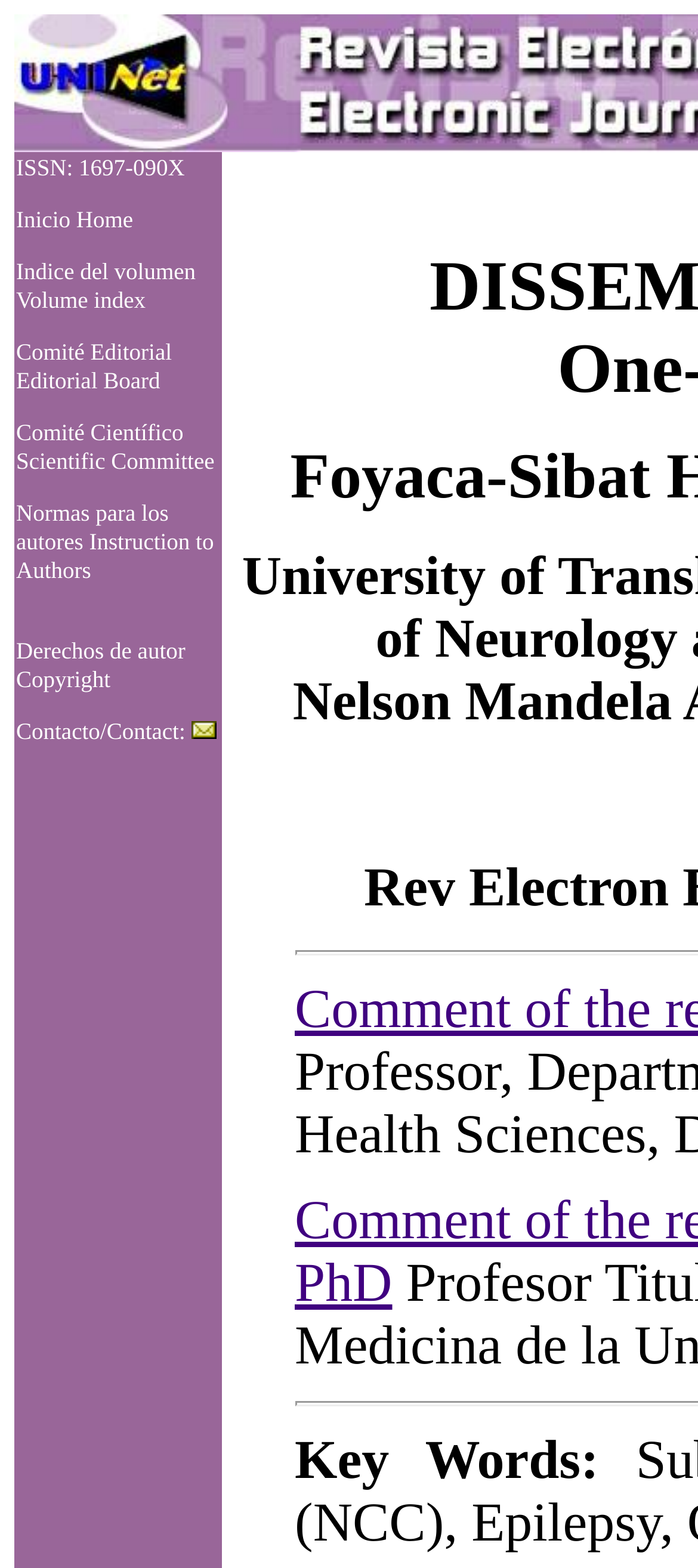Locate the bounding box coordinates of the UI element described by: "Contacto/Contact:". The bounding box coordinates should consist of four float numbers between 0 and 1, i.e., [left, top, right, bottom].

[0.023, 0.458, 0.31, 0.475]